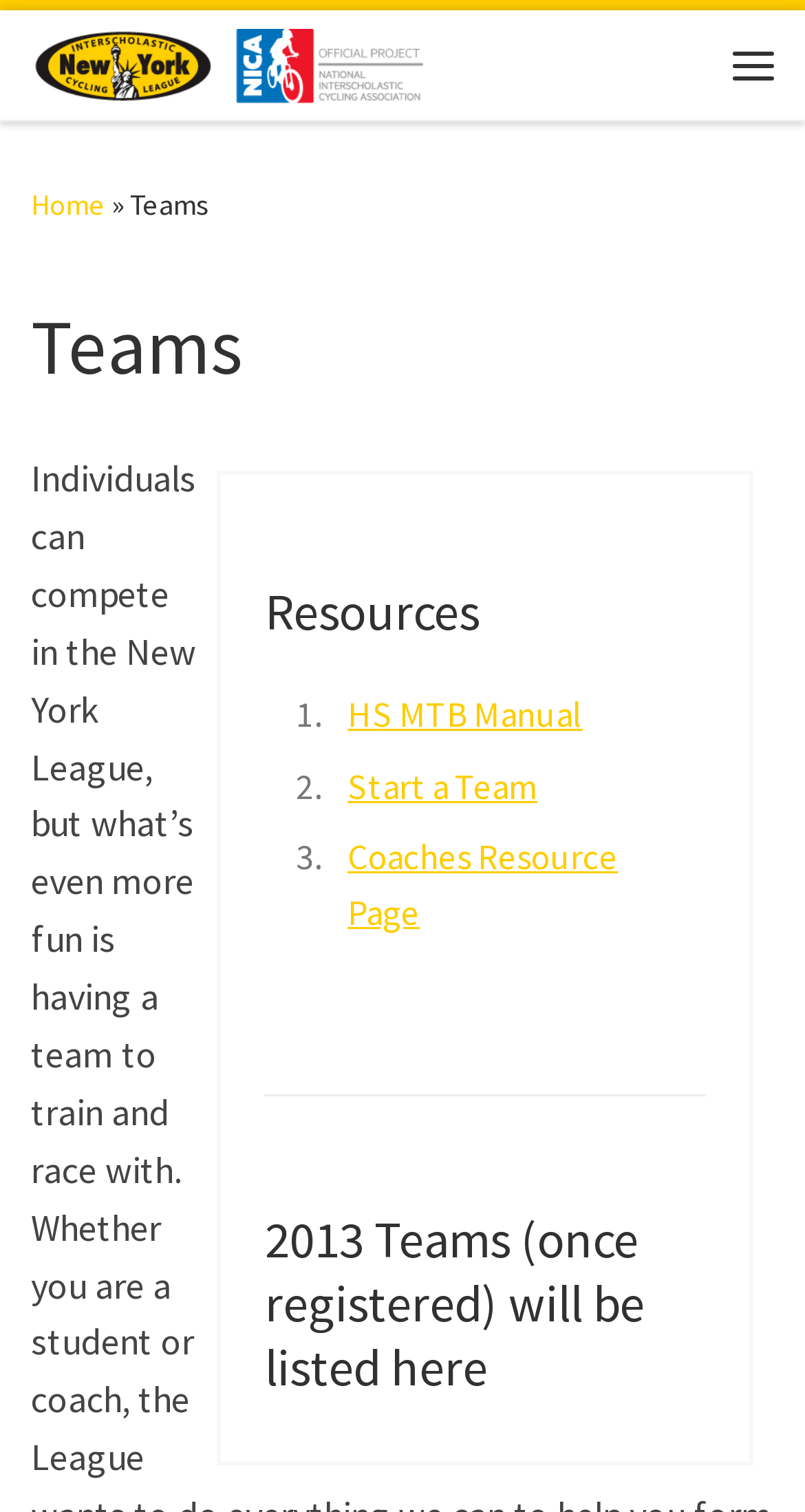How many links are under the 'Resources' section?
Answer the question using a single word or phrase, according to the image.

4